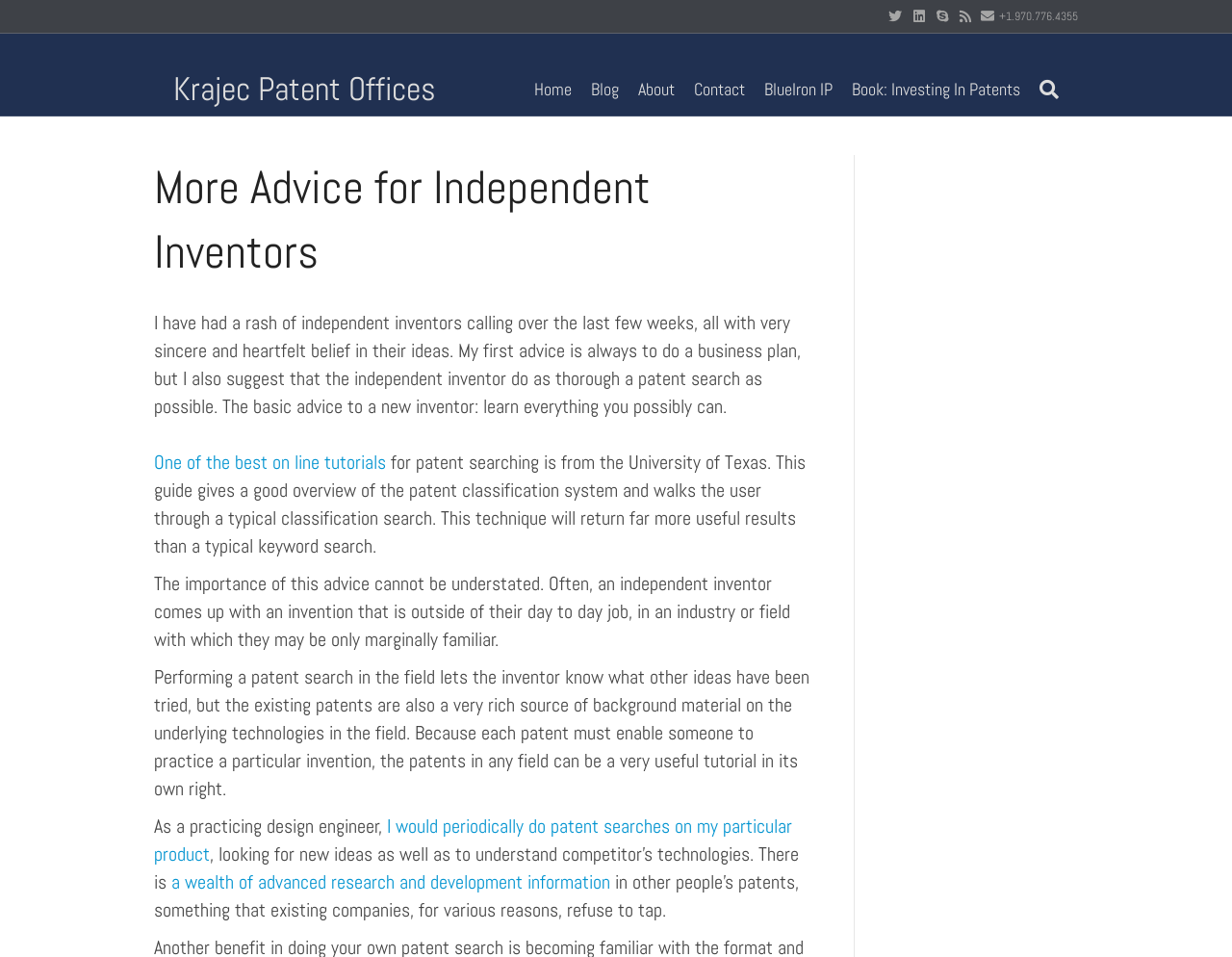Locate the bounding box coordinates of the UI element described by: "BlueIron IP". The bounding box coordinates should consist of four float numbers between 0 and 1, i.e., [left, top, right, bottom].

[0.628, 0.065, 0.699, 0.121]